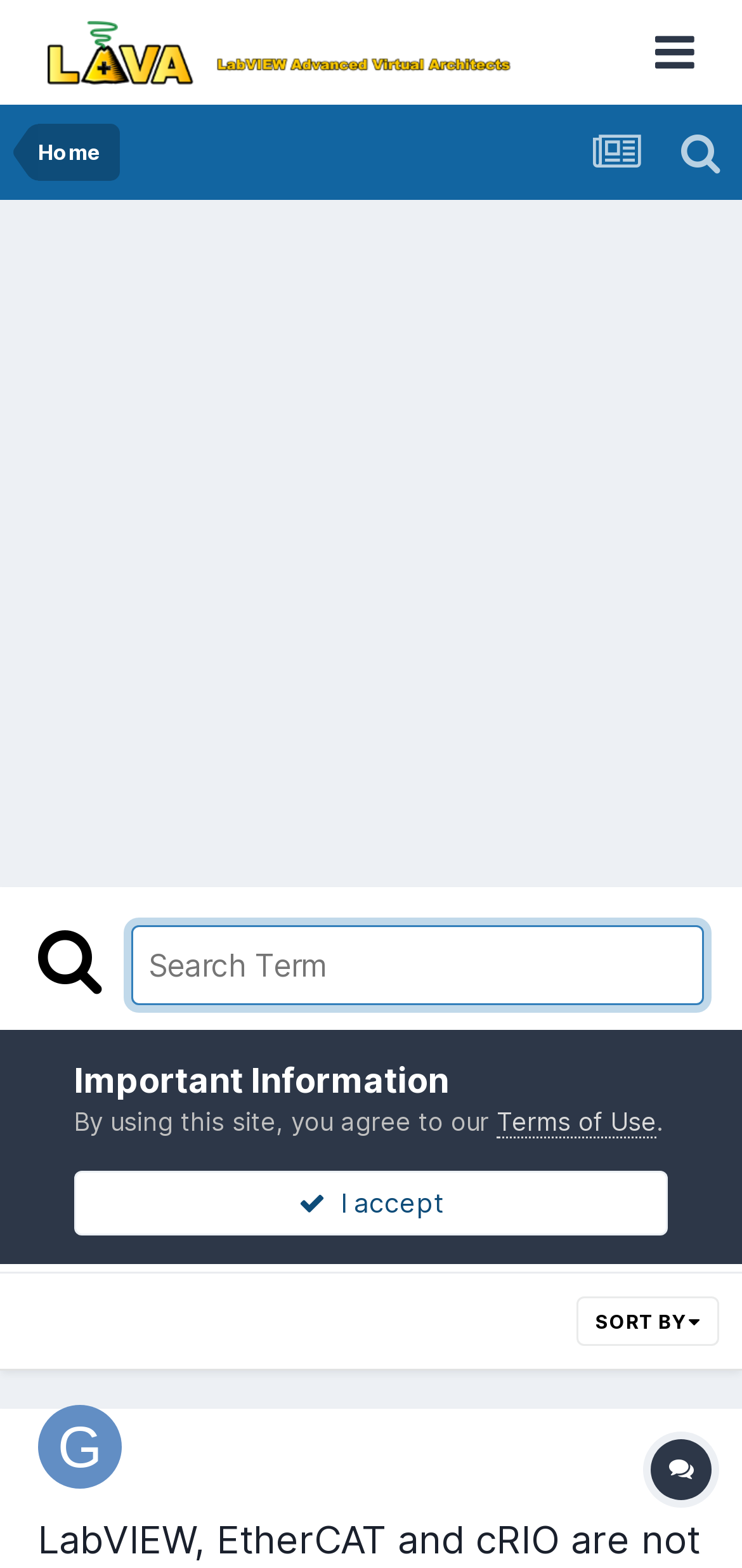Determine the bounding box coordinates for the area you should click to complete the following instruction: "go up".

[0.051, 0.896, 0.164, 0.949]